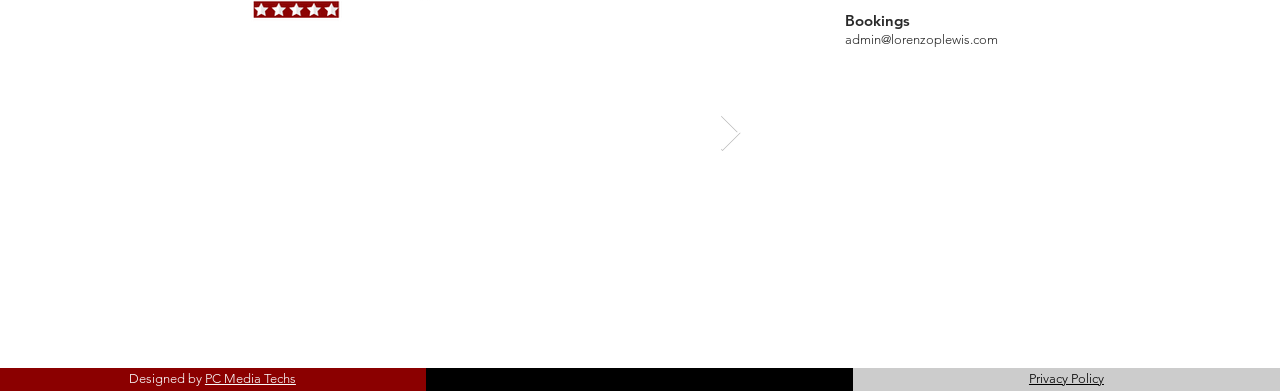Using the details in the image, give a detailed response to the question below:
Who designed the website?

The website's design is attributed to PC Media Techs, as indicated by the 'Designed by' text followed by a link to PC Media Techs.